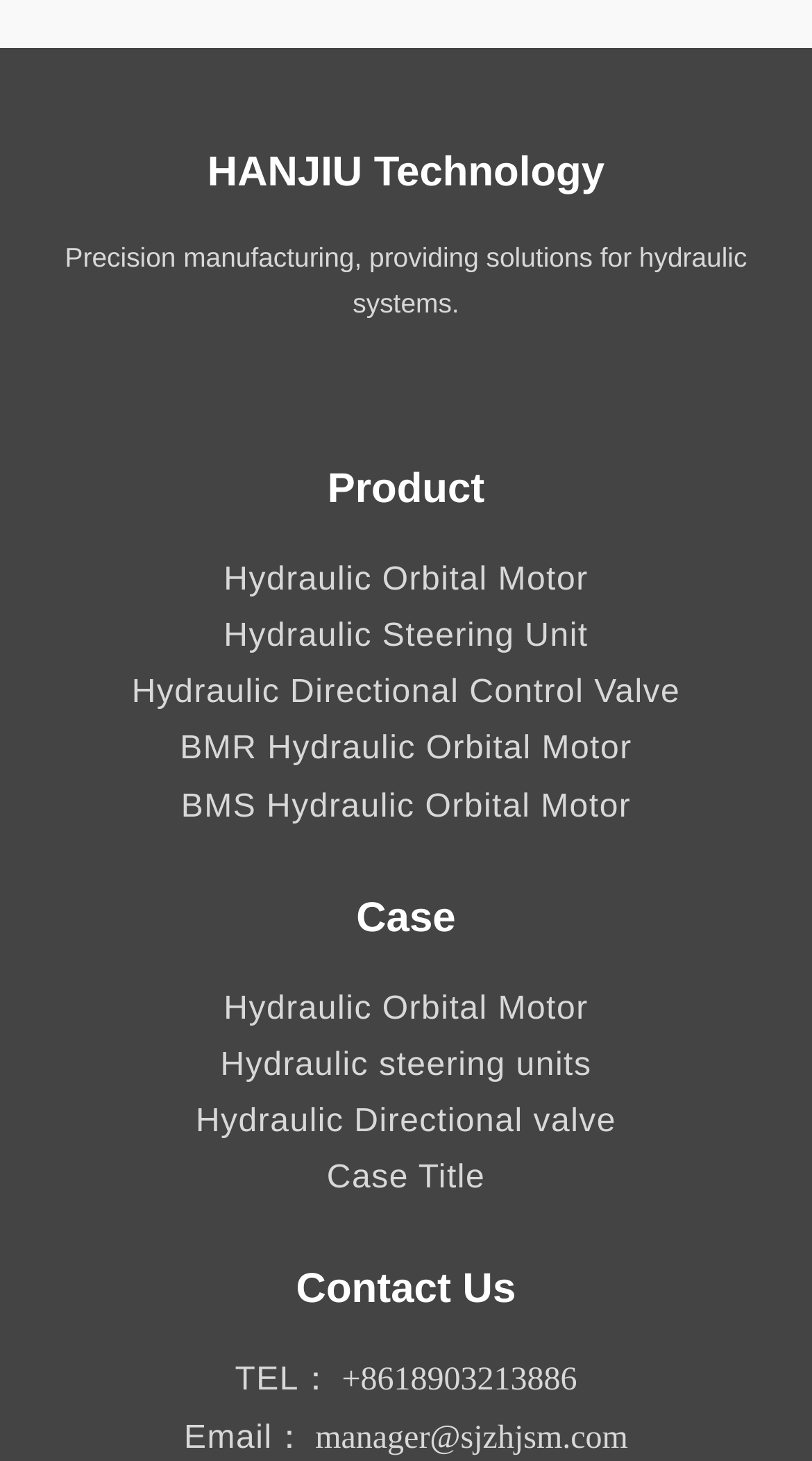Please specify the bounding box coordinates of the clickable region necessary for completing the following instruction: "Send an email to manager". The coordinates must consist of four float numbers between 0 and 1, i.e., [left, top, right, bottom].

[0.388, 0.972, 0.773, 0.996]